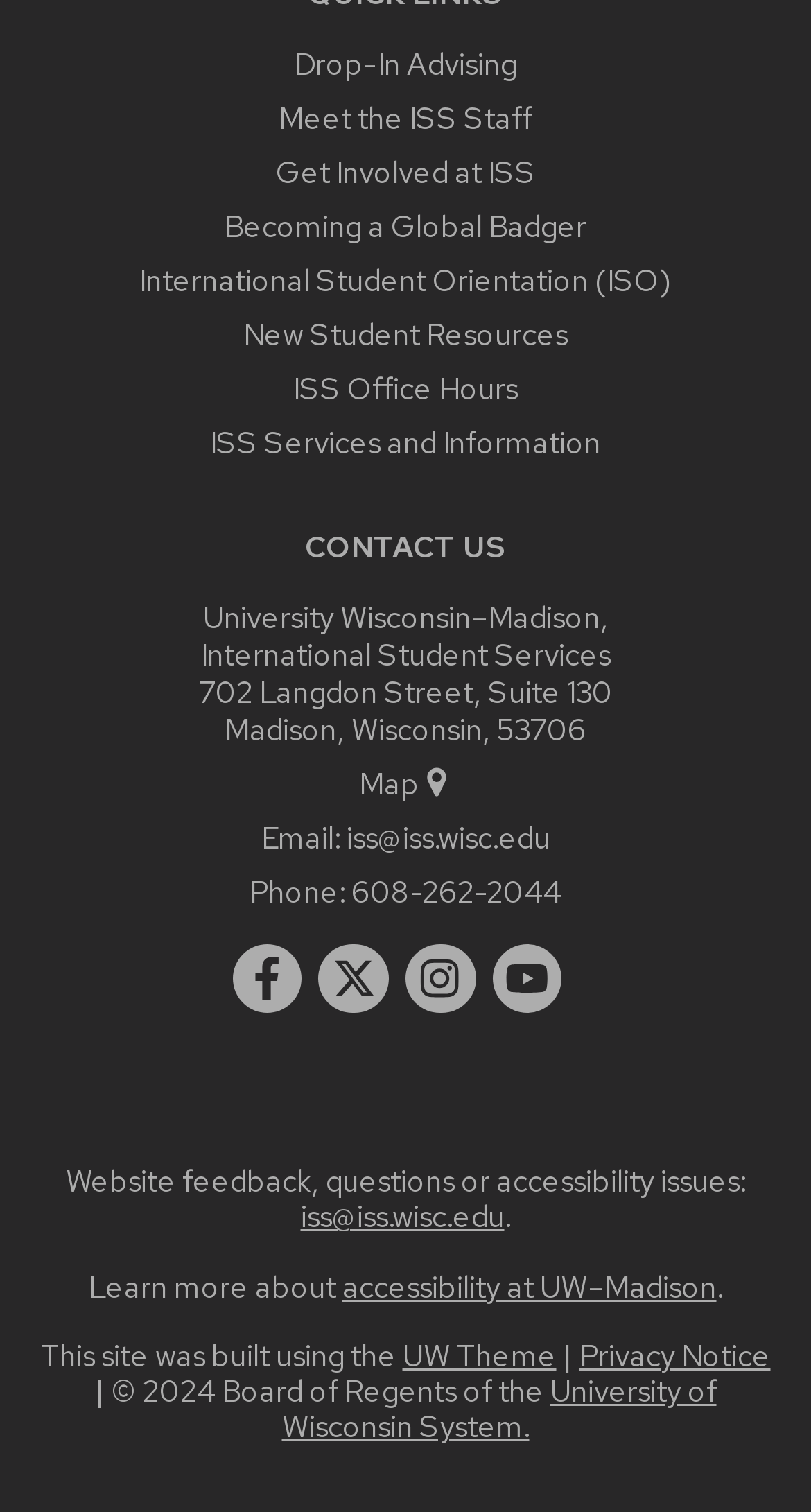Please find the bounding box coordinates of the element that needs to be clicked to perform the following instruction: "Open the map". The bounding box coordinates should be four float numbers between 0 and 1, represented as [left, top, right, bottom].

[0.442, 0.504, 0.558, 0.53]